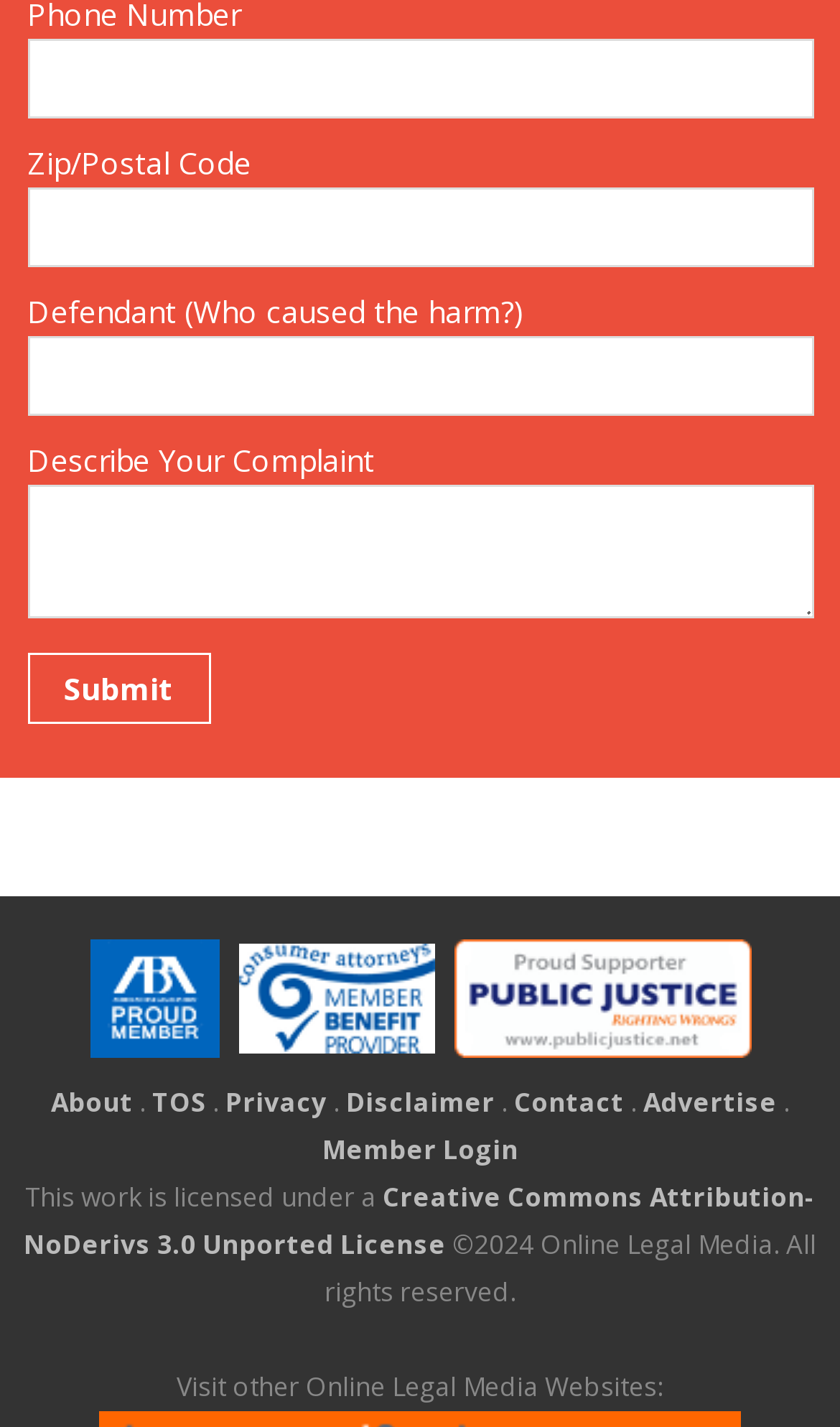Find the bounding box coordinates of the element to click in order to complete this instruction: "Login as a member". The bounding box coordinates must be four float numbers between 0 and 1, denoted as [left, top, right, bottom].

[0.383, 0.793, 0.617, 0.819]